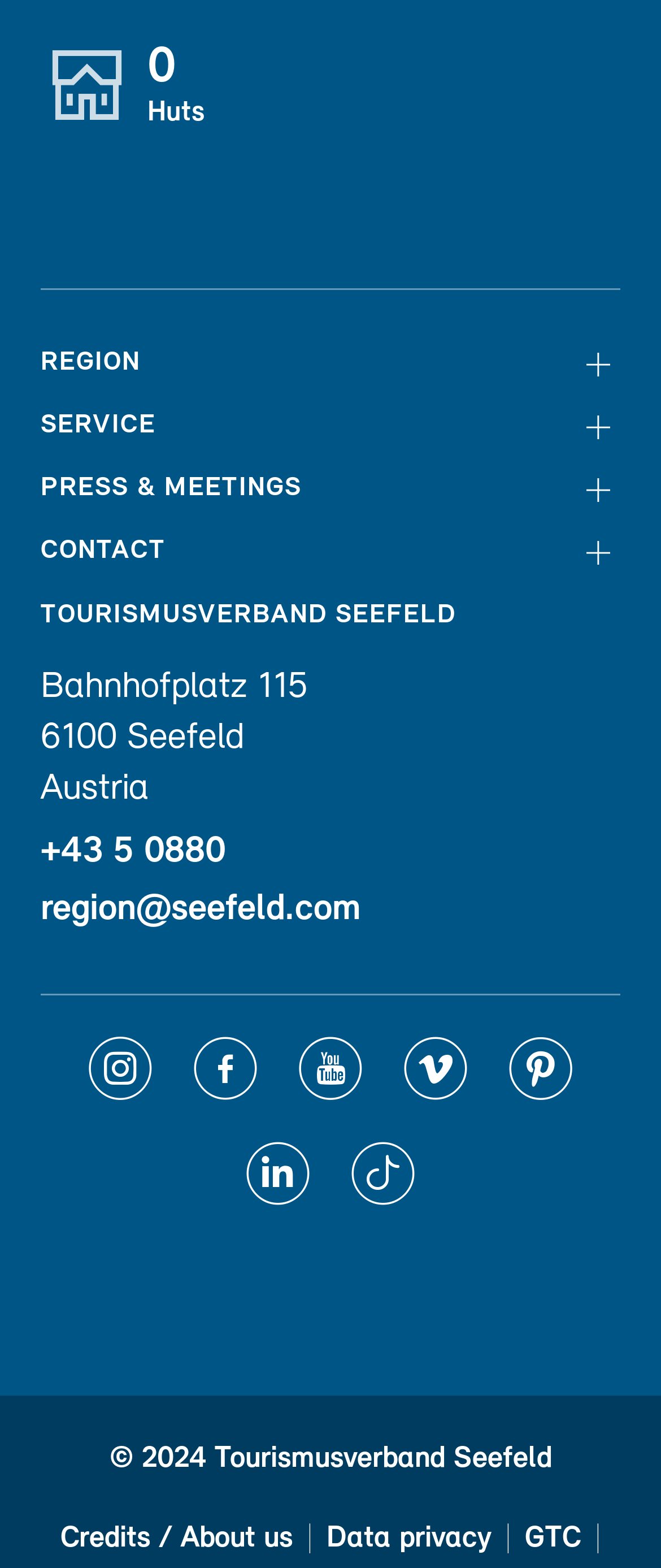Given the content of the image, can you provide a detailed answer to the question?
What is the phone number of the tourism board?

The phone number of the tourism board can be found in the link element '+43 5 0880' located at the top of the webpage, which provides a way to contact the tourism board by phone.